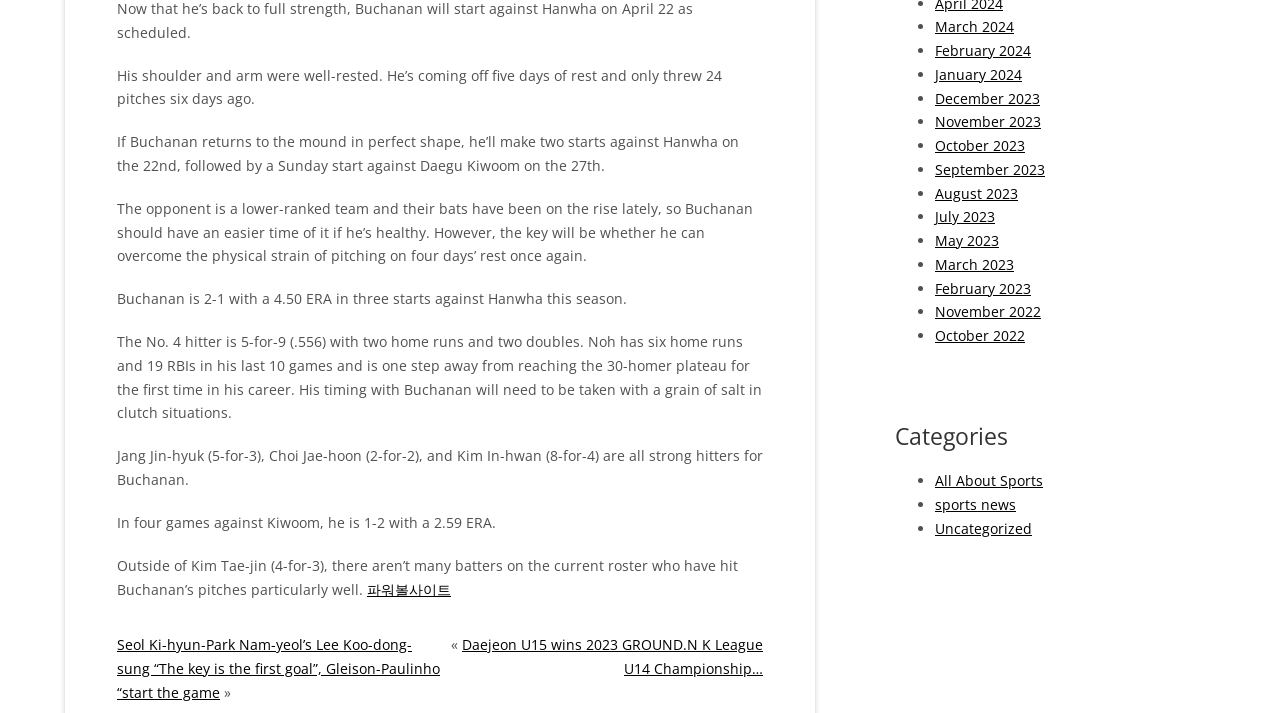Identify the bounding box coordinates for the element you need to click to achieve the following task: "Click the link to 파워볼사이트". The coordinates must be four float values ranging from 0 to 1, formatted as [left, top, right, bottom].

[0.287, 0.813, 0.352, 0.84]